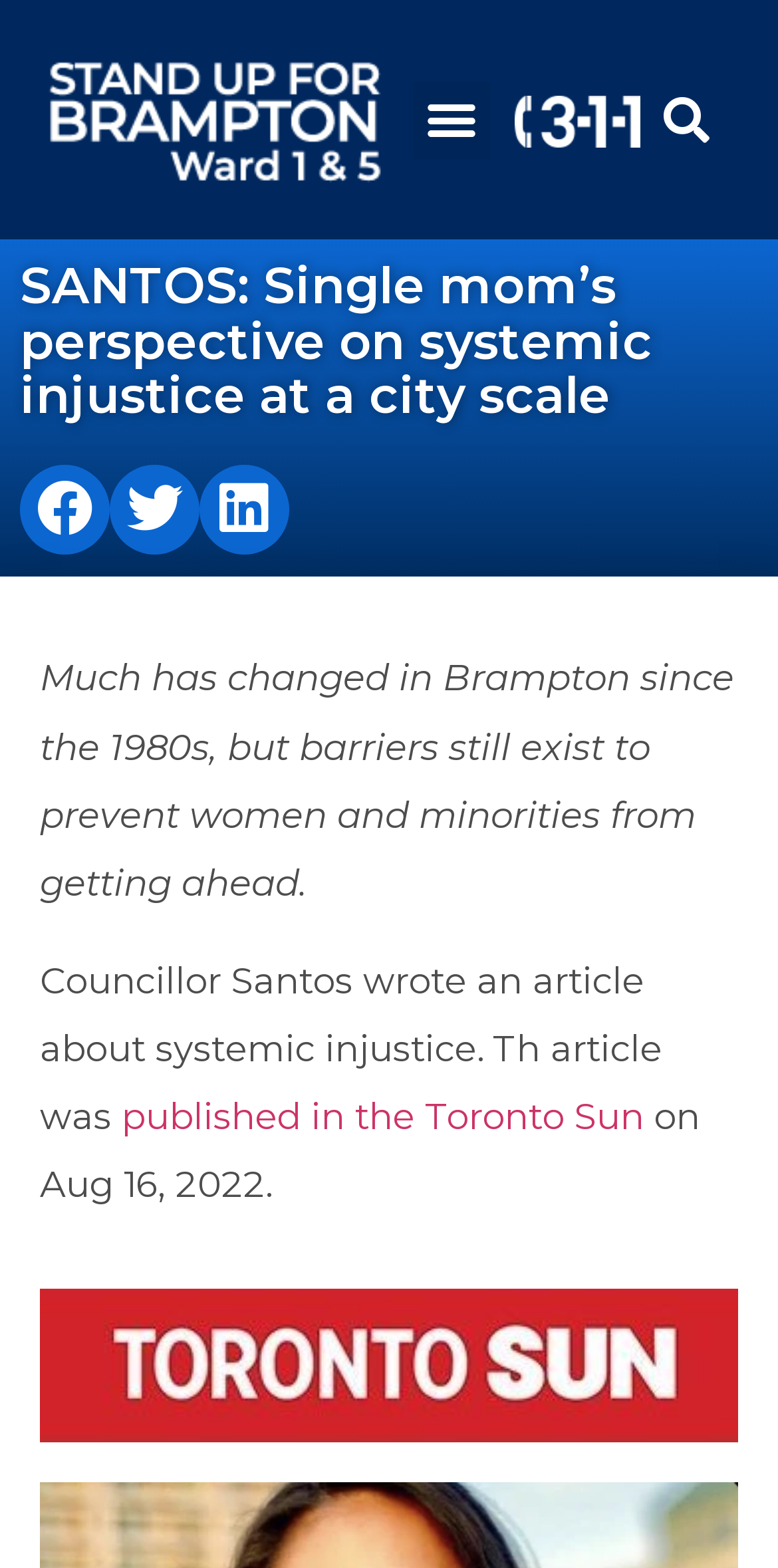Identify and provide the main heading of the webpage.

SANTOS: Single mom’s perspective on systemic injustice at a city scale